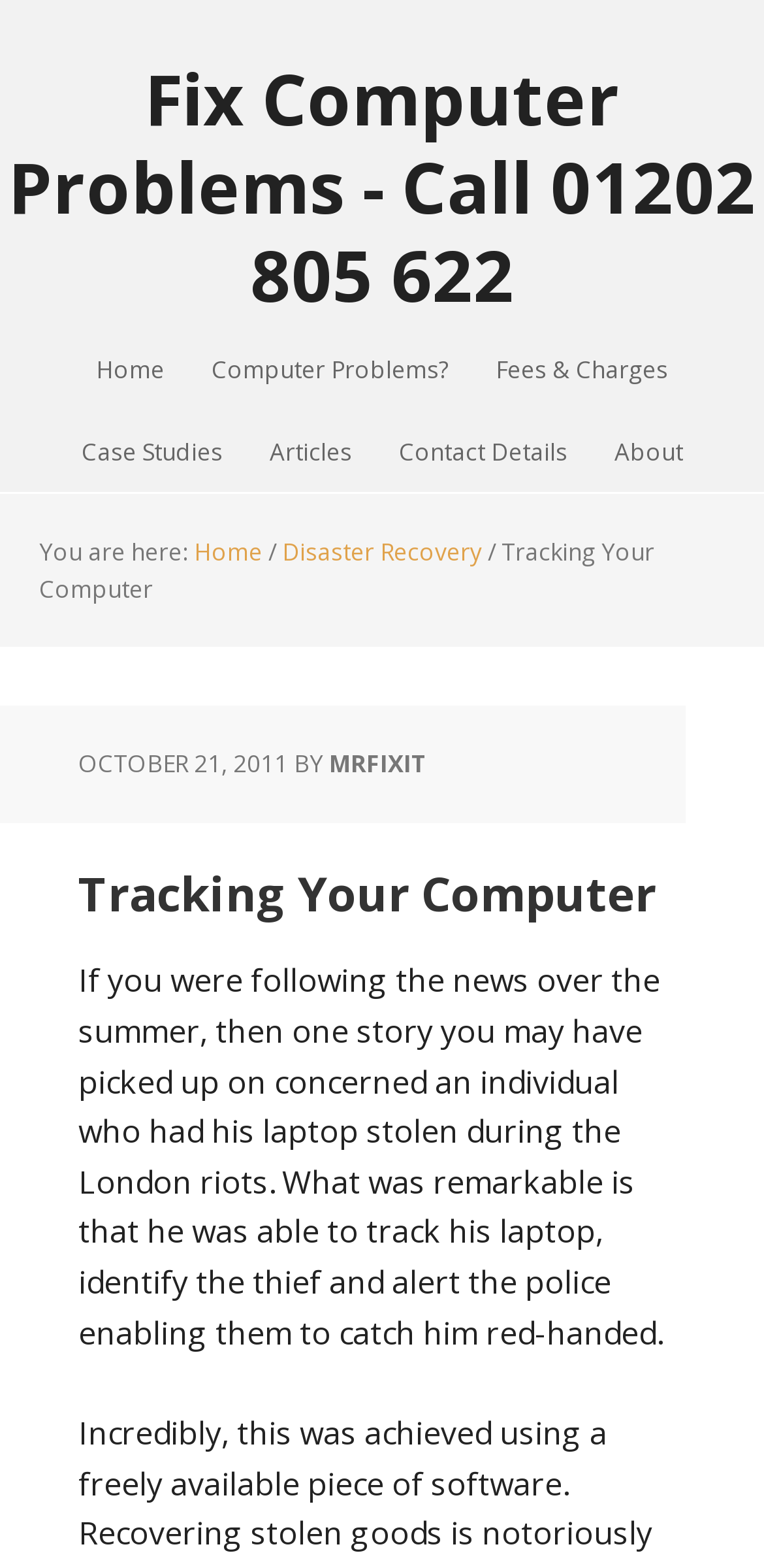Give a detailed account of the webpage's layout and content.

The webpage is about tracking computers and laptops, with a focus on a software that helps keep track of devices. At the top, there is a prominent link "Fix Computer Problems - Call 01202 805 622" that spans the entire width of the page. Below this, there is a navigation menu with eight links: "Home", "Computer Problems?", "Fees & Charges", "Case Studies", "Articles", "Contact Details", and "About". These links are arranged horizontally and take up about a quarter of the page's height.

To the right of the navigation menu, there is a breadcrumb trail that shows the current page's location, with links to "Home" and "Disaster Recovery". The main content of the page is a blog post titled "Tracking Your Computer", which is displayed in a large header section. The post is dated October 21, 2011, and is written by "MRFIXIT". The article discusses a news story about a person who was able to track their stolen laptop and recover it with the help of the police.

The text of the article is arranged in a single column that takes up most of the page's width, with a few lines of text at the top and a larger block of text below. There are no images on the page. Overall, the layout is simple and easy to follow, with a clear hierarchy of elements and a focus on the main content.